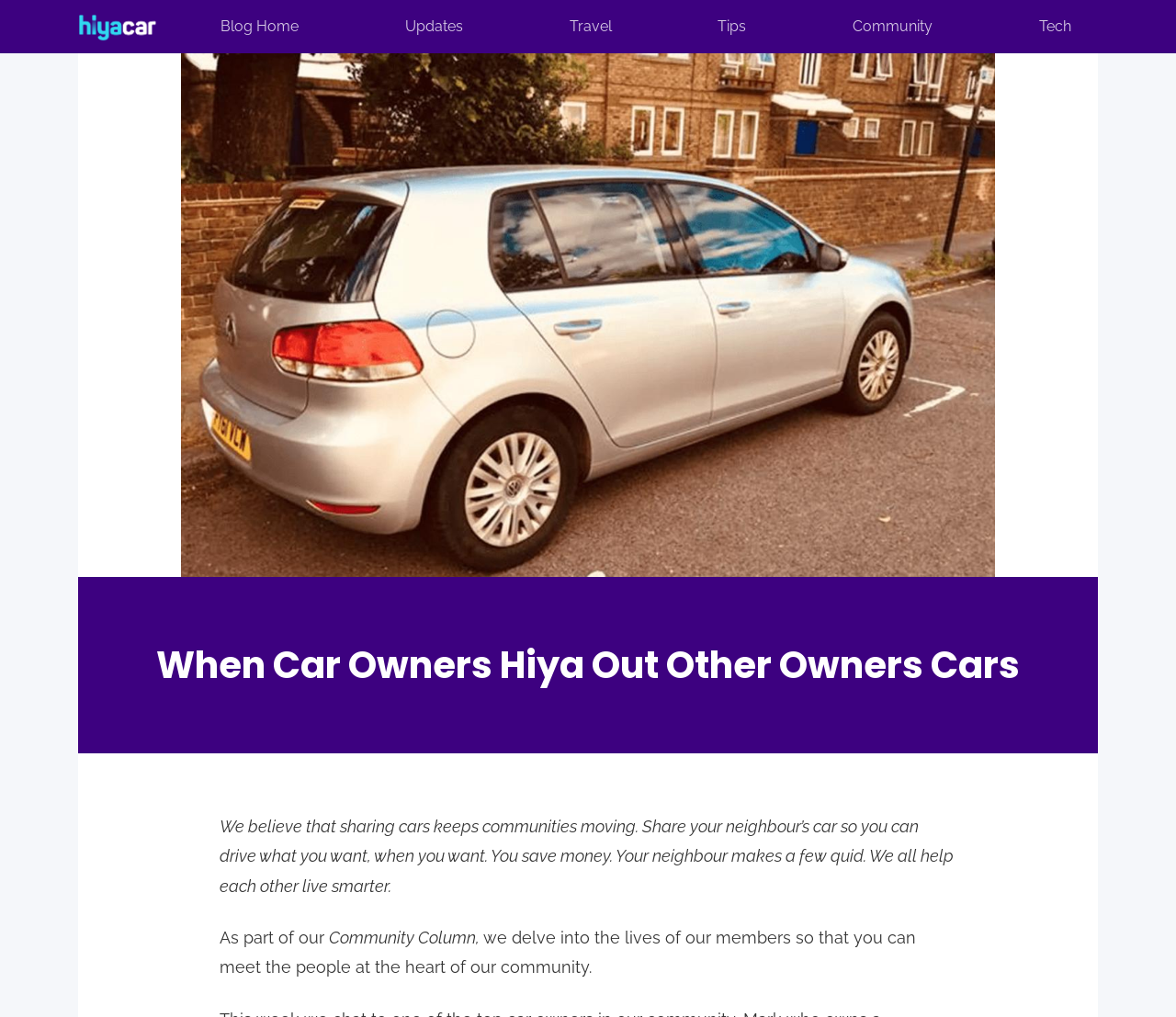What is the logo of the website?
Please answer the question with a detailed and comprehensive explanation.

The logo of the website is located at the top left corner of the webpage, and it is an image with the text 'Hiyacar'.